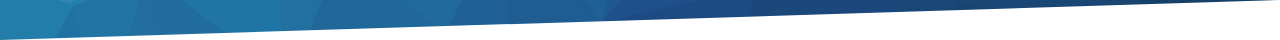Using the image as a reference, answer the following question in as much detail as possible:
What is the color transition of the design element?

The caption states that the design element transitions from a lighter blue at the top to a deeper blue at the bottom, creating a gradient effect, which implies a gradual change in shade from a lighter tone to a darker tone of the same color.